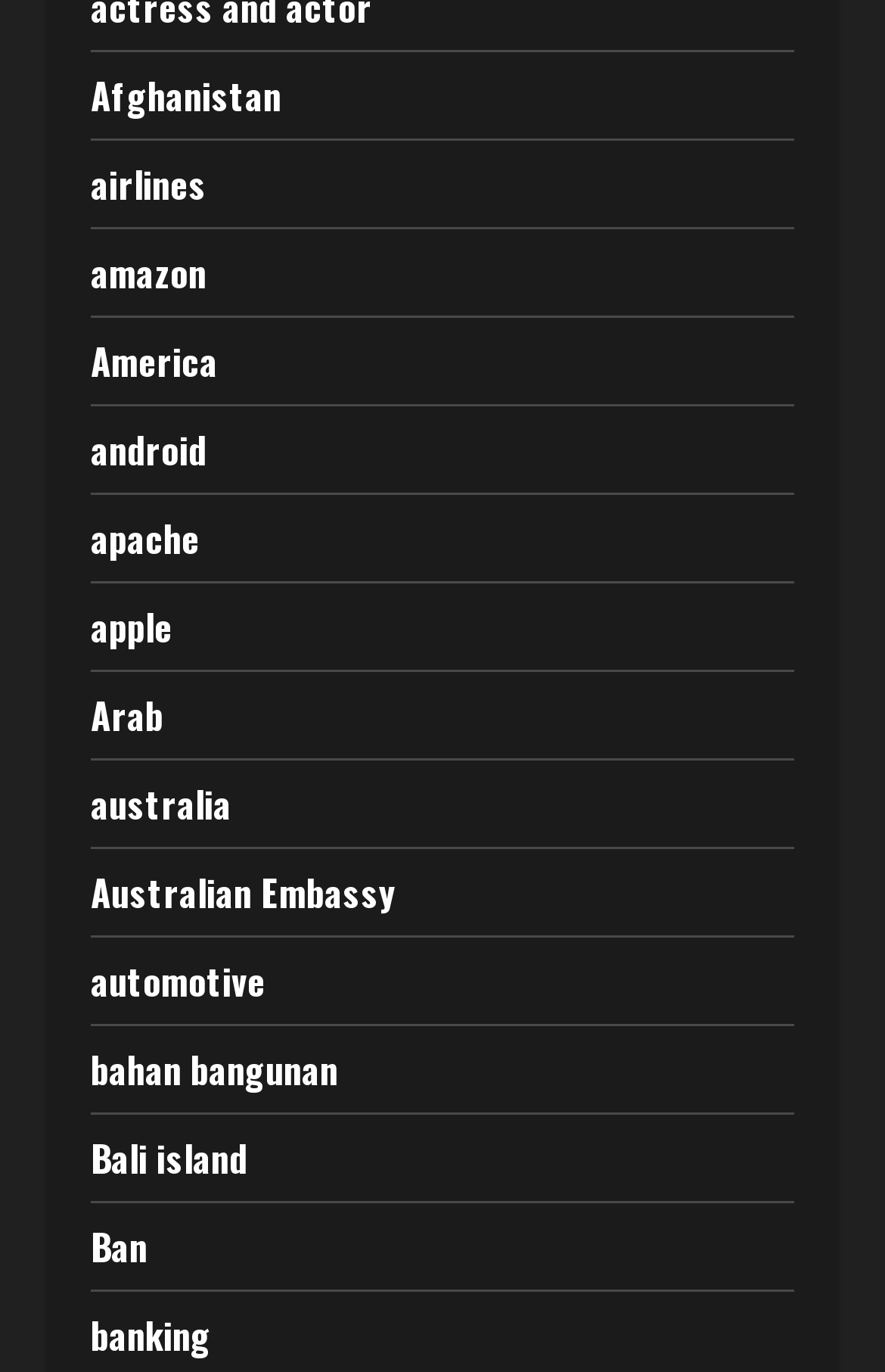What is the first link on the webpage?
Using the visual information, answer the question in a single word or phrase.

Afghanistan